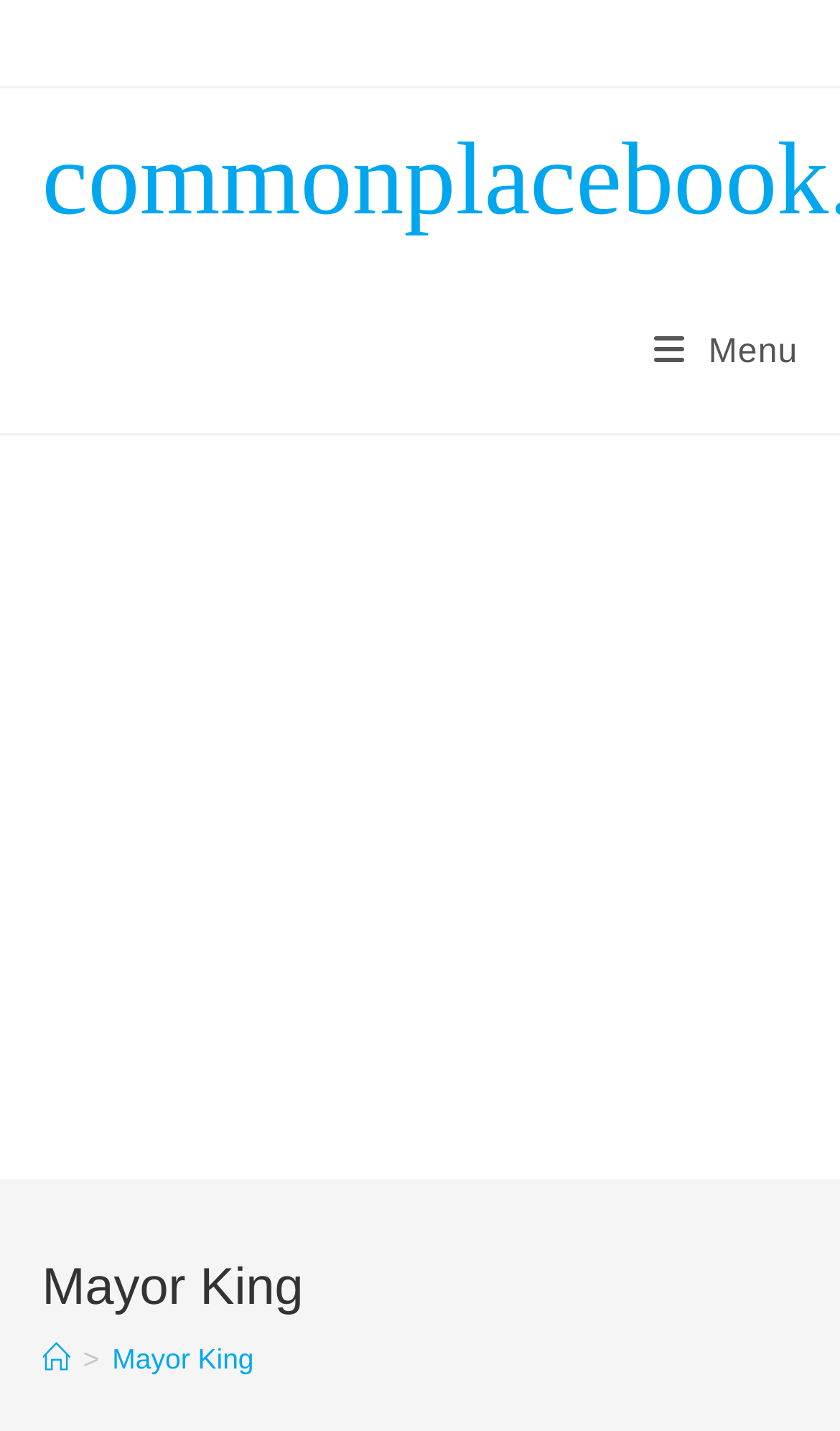Offer a thorough description of the webpage.

The webpage is about Mayor King, with a prominent heading displaying the title "Mayor King" at the top right corner of the page. Below the heading, there is a navigation section with breadcrumbs, which includes links to "Home" and "Mayor King", separated by a ">" symbol. 

On the top right side of the page, there is a link labeled "Mobile Menu". The majority of the page is occupied by an iframe containing an advertisement, which spans the entire width of the page and takes up most of the vertical space.